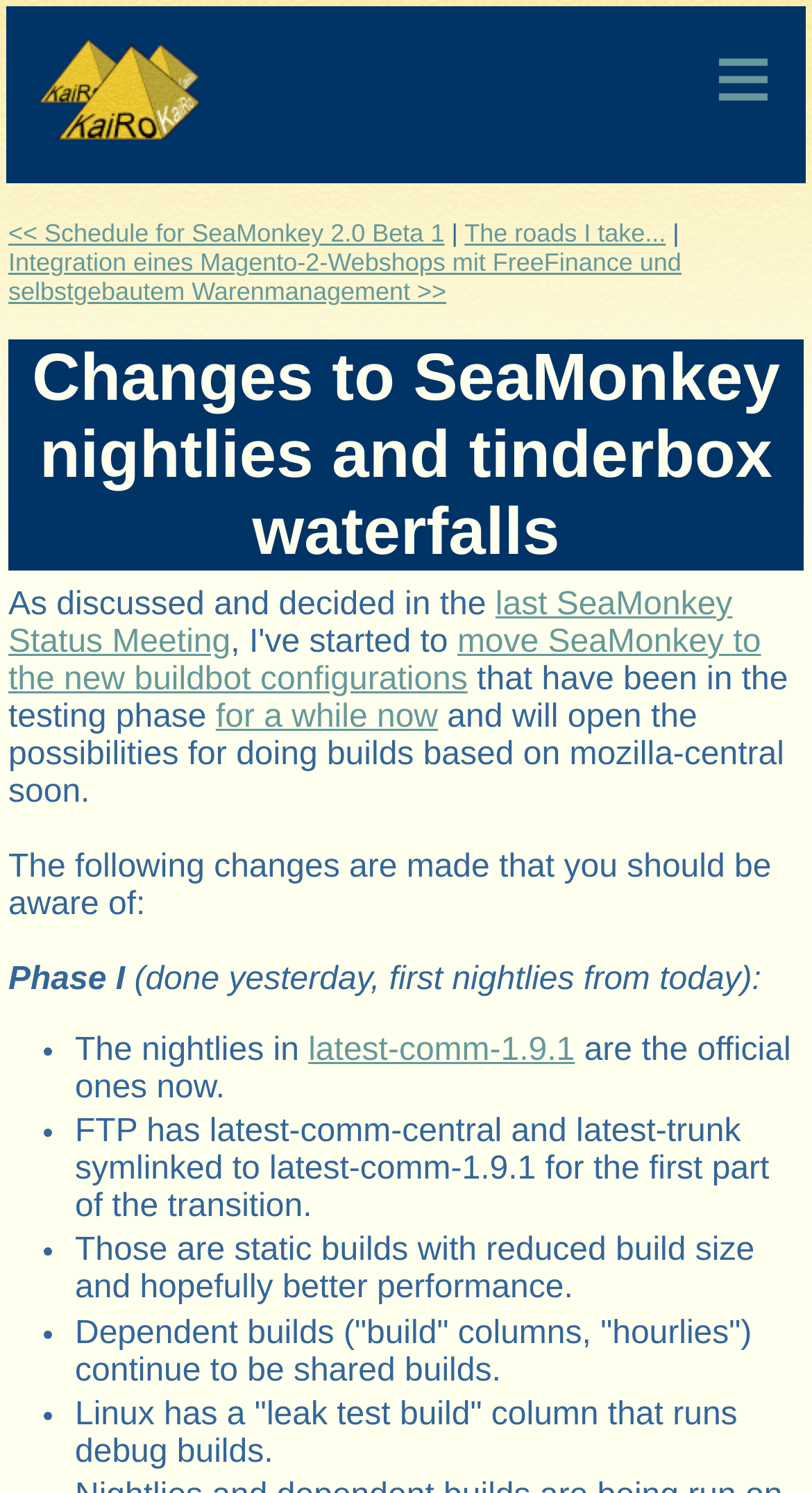Find the bounding box coordinates for the area you need to click to carry out the instruction: "Visit KaiRo's homepage". The coordinates should be four float numbers between 0 and 1, indicated as [left, top, right, bottom].

[0.049, 0.026, 0.247, 0.1]